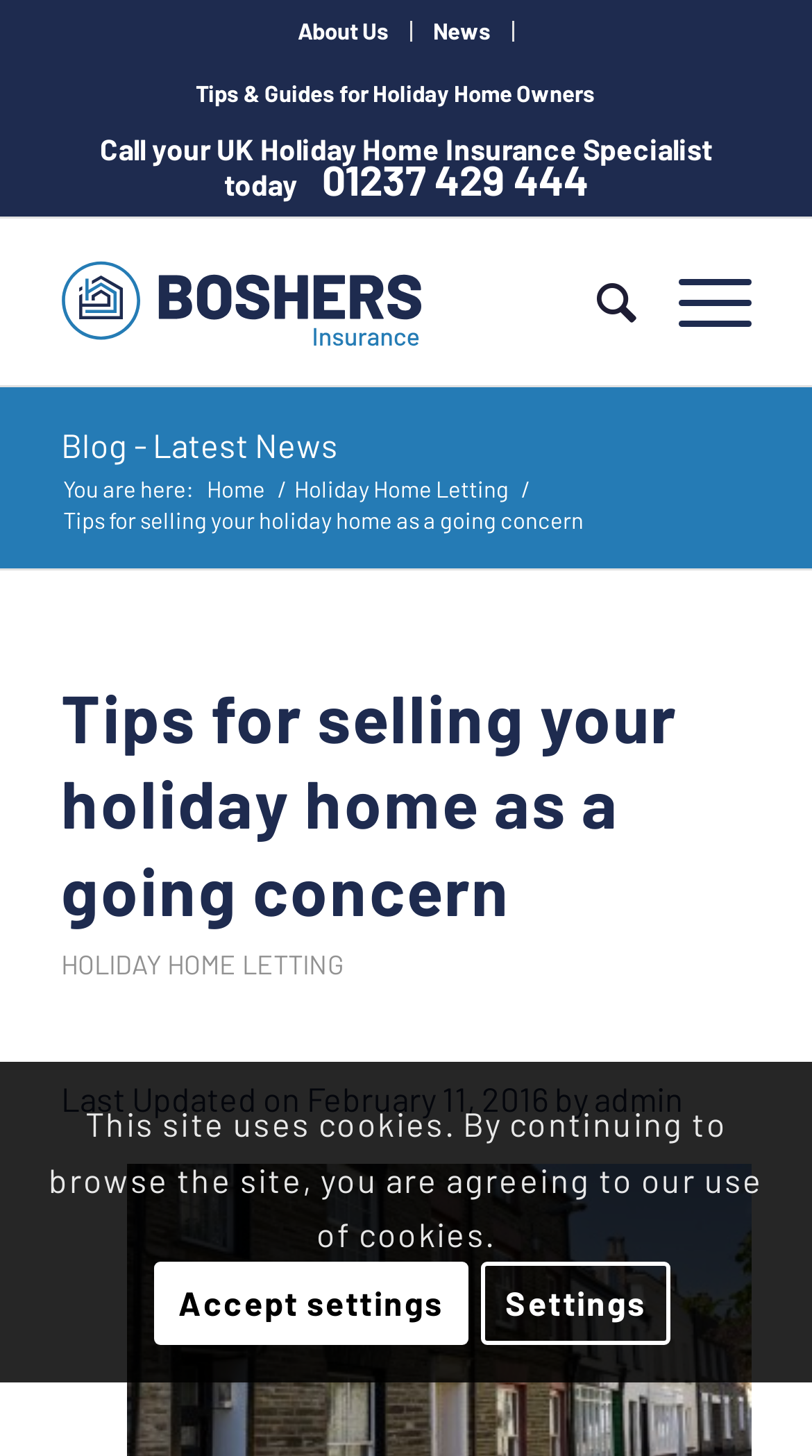Locate the bounding box coordinates of the clickable part needed for the task: "Search for something".

[0.684, 0.15, 0.784, 0.265]